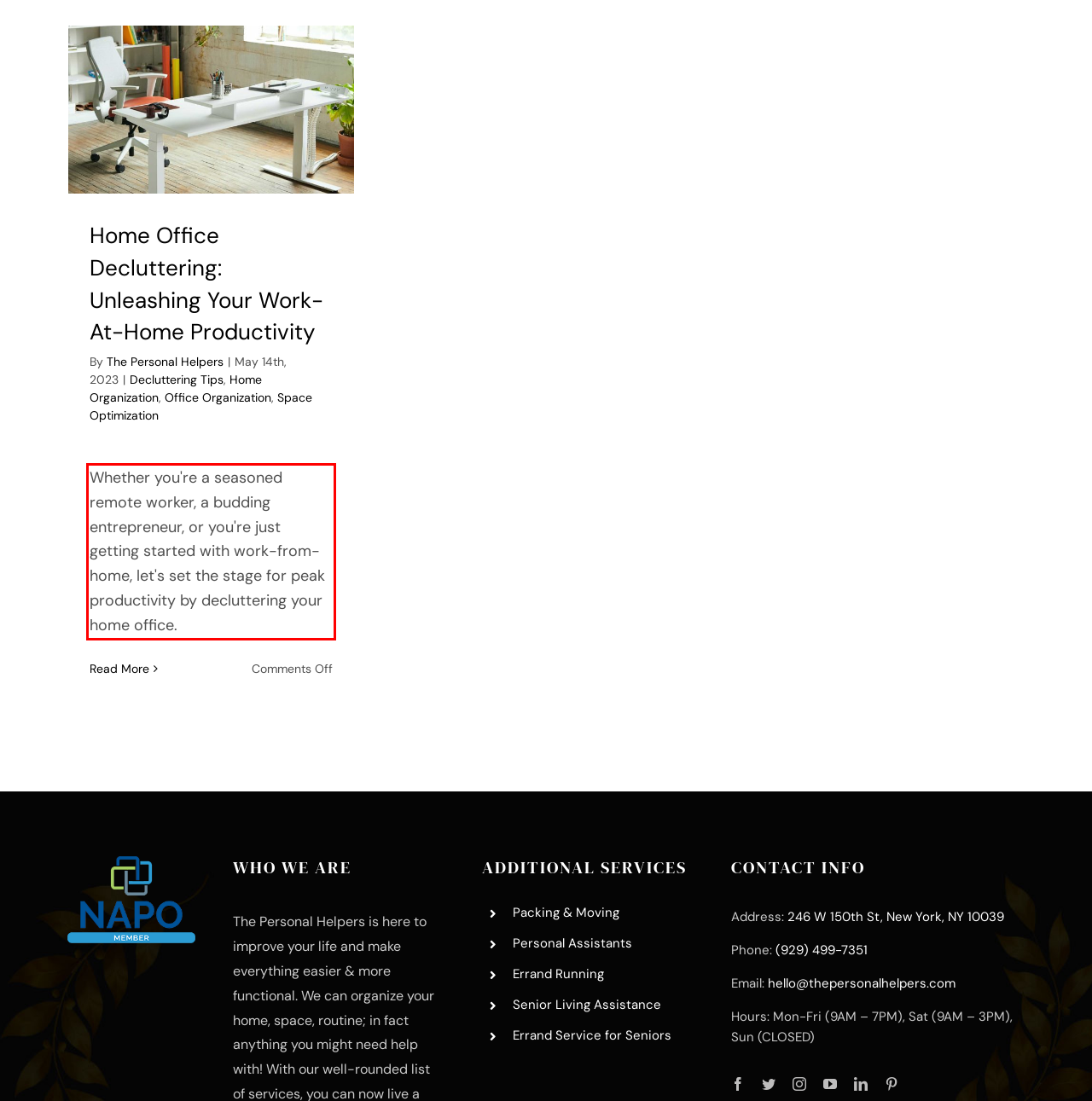Examine the screenshot of the webpage, locate the red bounding box, and generate the text contained within it.

Whether you're a seasoned remote worker, a budding entrepreneur, or you're just getting started with work-from-home, let's set the stage for peak productivity by decluttering your home office.